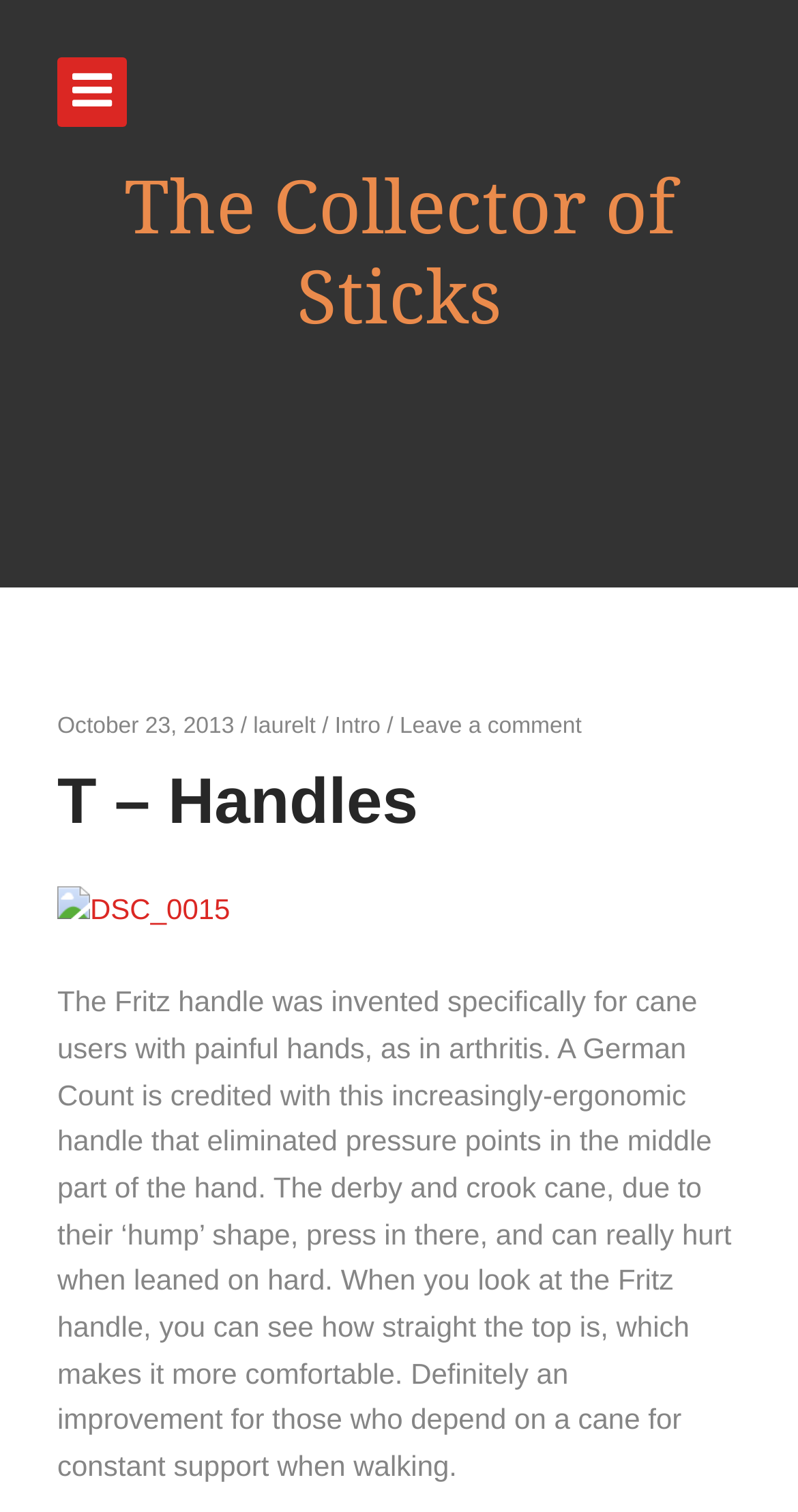What type of image is shown on the webpage?
Please respond to the question thoroughly and include all relevant details.

The image shown on the webpage is of a cane handle, specifically the Fritz handle, which is described in the text as being designed for cane users with painful hands.